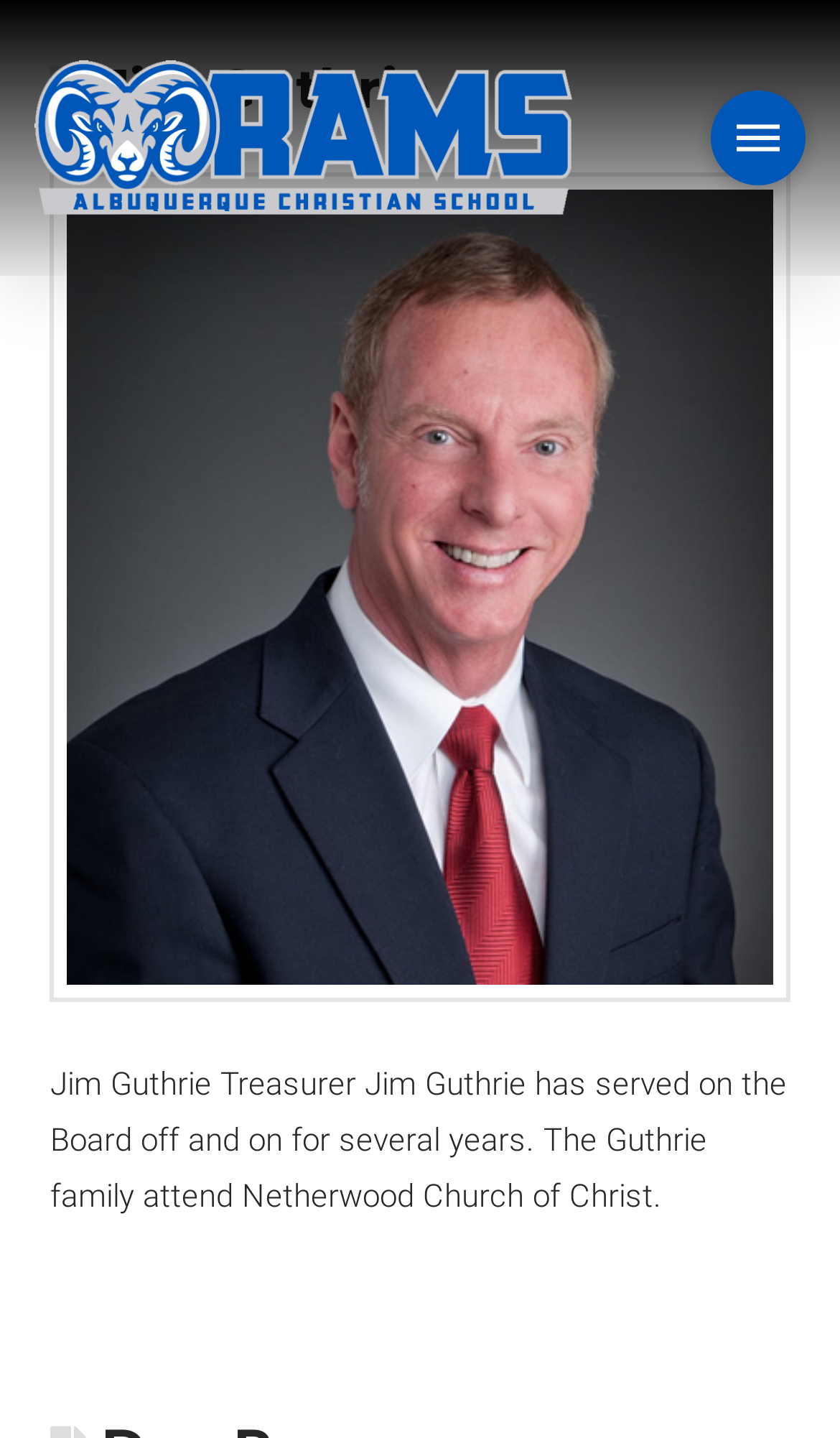Look at the image and write a detailed answer to the question: 
What is Jim Guthrie's role?

I found the answer by reading the static text on the webpage, which mentions that 'Jim Guthrie has served on the Board off and on for several years' and then mentions his role as 'Treasurer'.